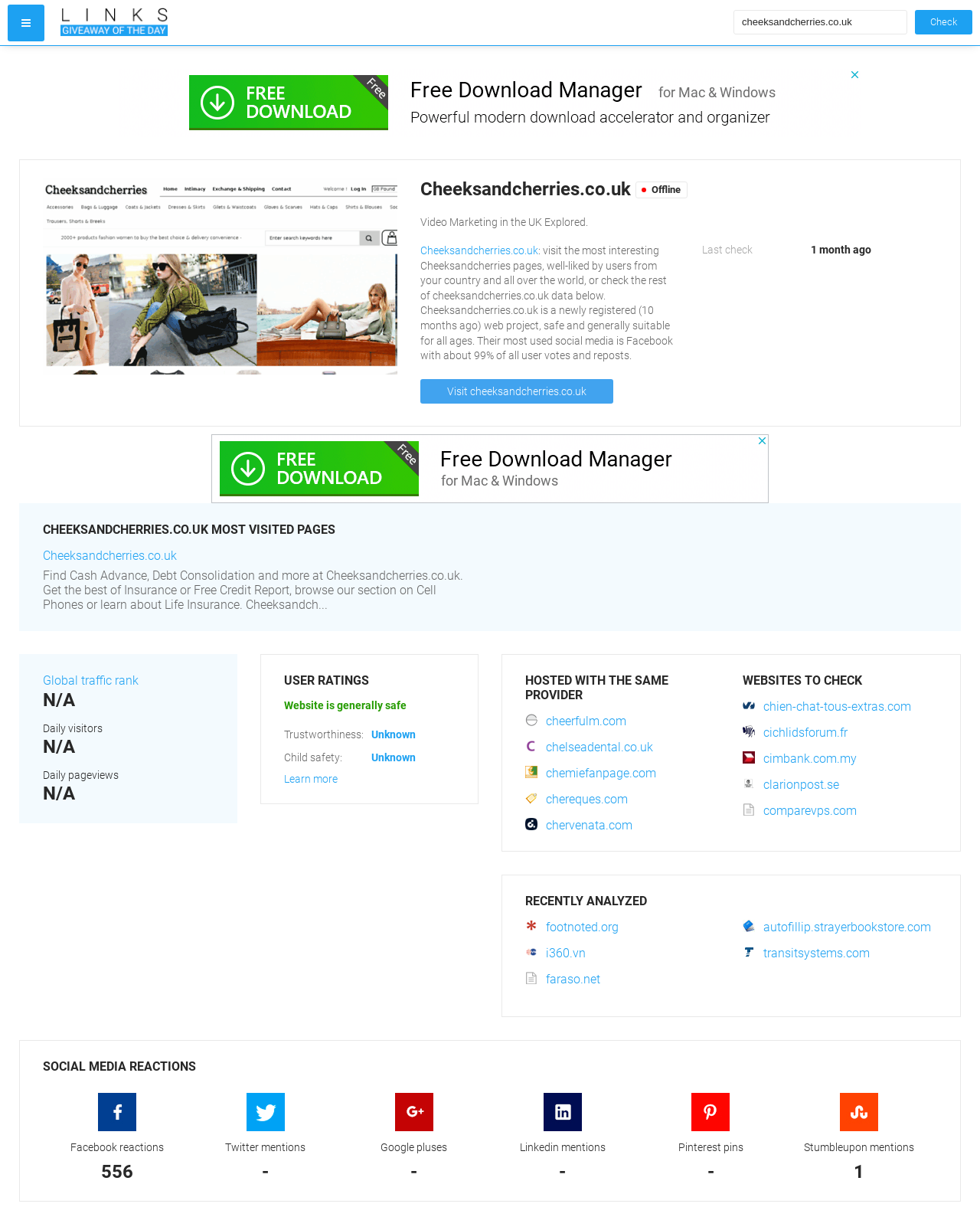Refer to the screenshot and give an in-depth answer to this question: How many Facebook reactions does Cheeksandcherries.co.uk have?

The number of Facebook reactions can be determined by looking at the 'SOCIAL MEDIA REACTIONS' section, where it is stated that Cheeksandcherries.co.uk has 556 Facebook reactions.